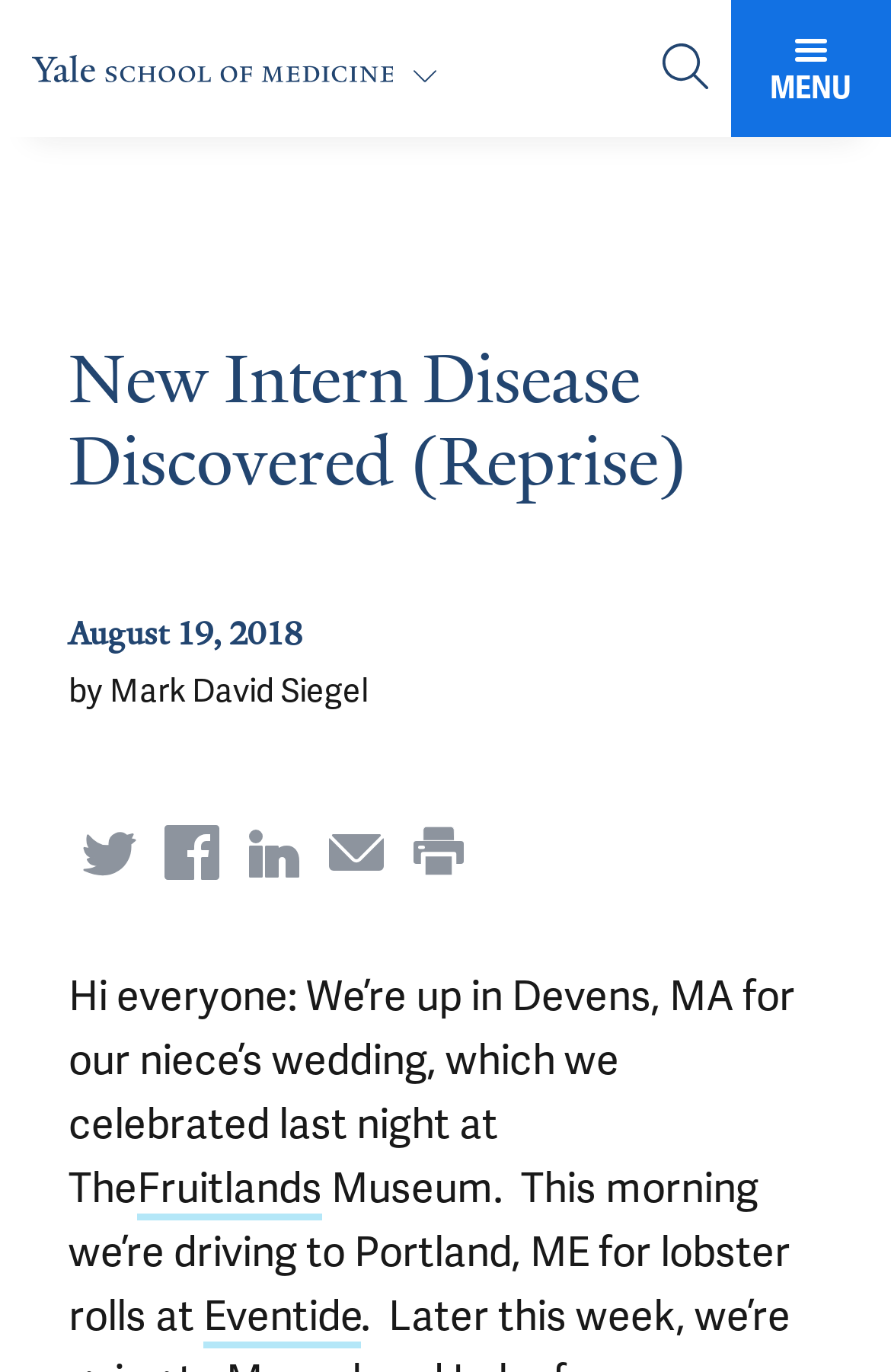Give a detailed account of the webpage, highlighting key information.

This webpage appears to be a blog post or article page from the Yale School of Medicine website. At the top left, there is a button to go to the main page, accompanied by two images, one of which is the Yale School of Medicine logo. On the top right, there are two buttons: one to perform a search and another to open a menu.

The main content of the page is a blog post titled "New Intern Disease Discovered (Reprise)" with a heading that spans almost the entire width of the page. Below the title, there is a date "August 19, 2018" and the author's name "Mark David Siegel". 

Underneath the author's name, there are four buttons to share the page via Twitter, Facebook, LinkedIn, and email, each accompanied by a small icon. 

The main text of the blog post starts below these sharing buttons. The post begins with a greeting and describes a personal event, a wedding celebration, and a subsequent trip to Portland, ME for lobster rolls. There are two links within the text, one to "Fruitlands Museum" and another to "Eventide". The text occupies most of the page's content area.